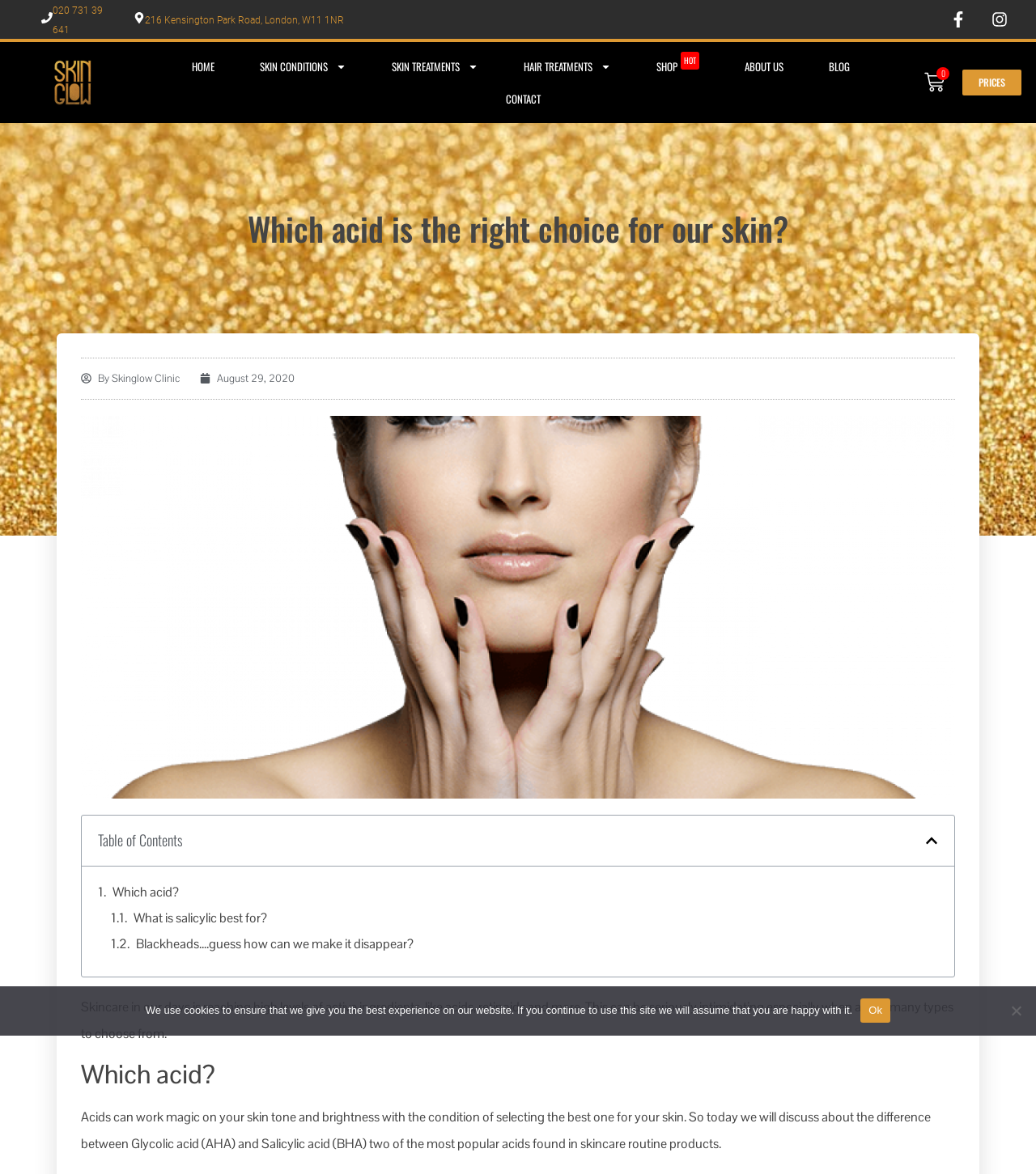What is the purpose of the 'Close table of contents' button?
Please provide a comprehensive answer to the question based on the webpage screenshot.

I determined the purpose of the button by looking at its text and its location near the 'Table of Contents' heading, which suggests that it is used to close the table of contents.